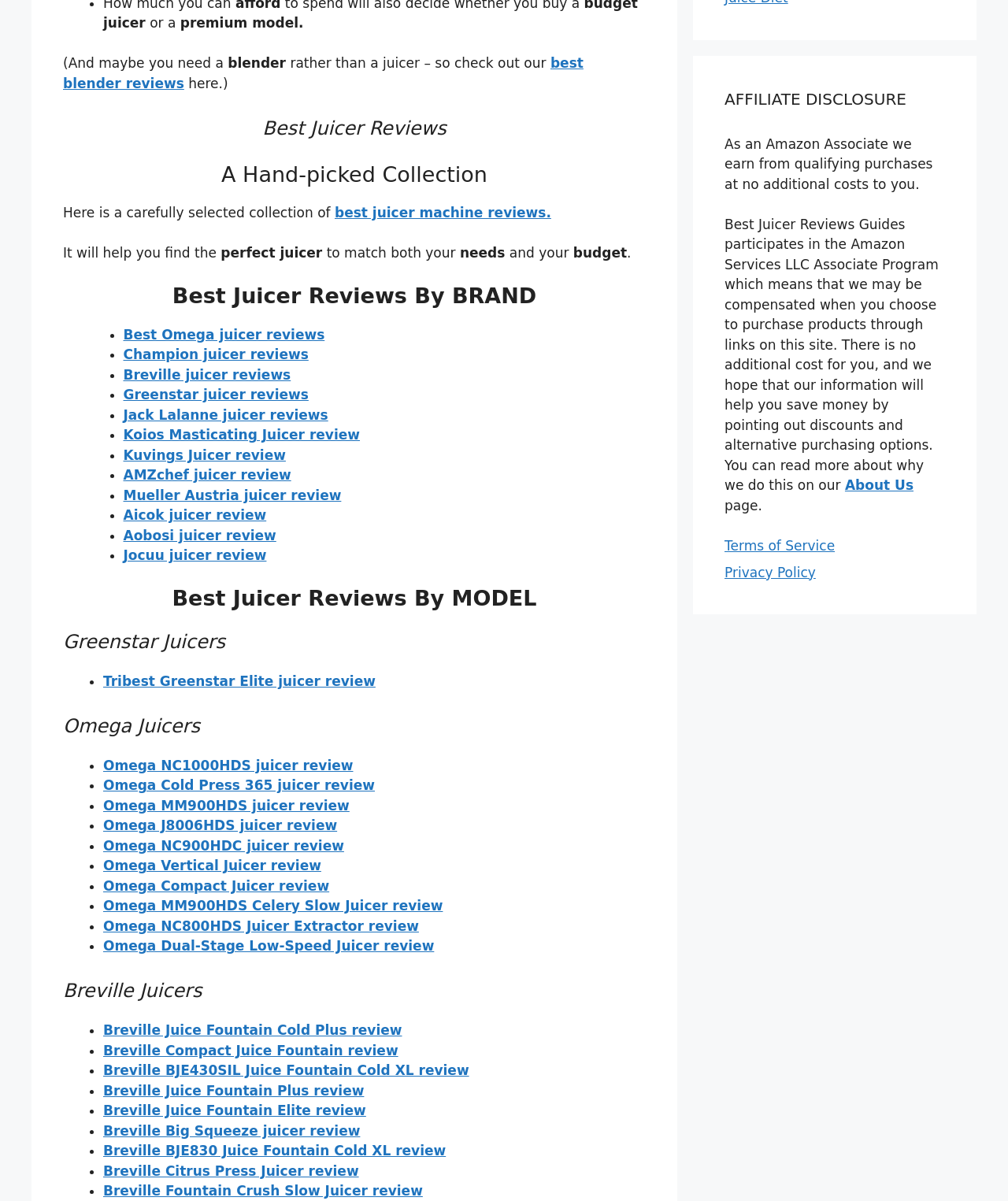What is the alternative to a juicer mentioned on the webpage?
Answer the question using a single word or phrase, according to the image.

Blender